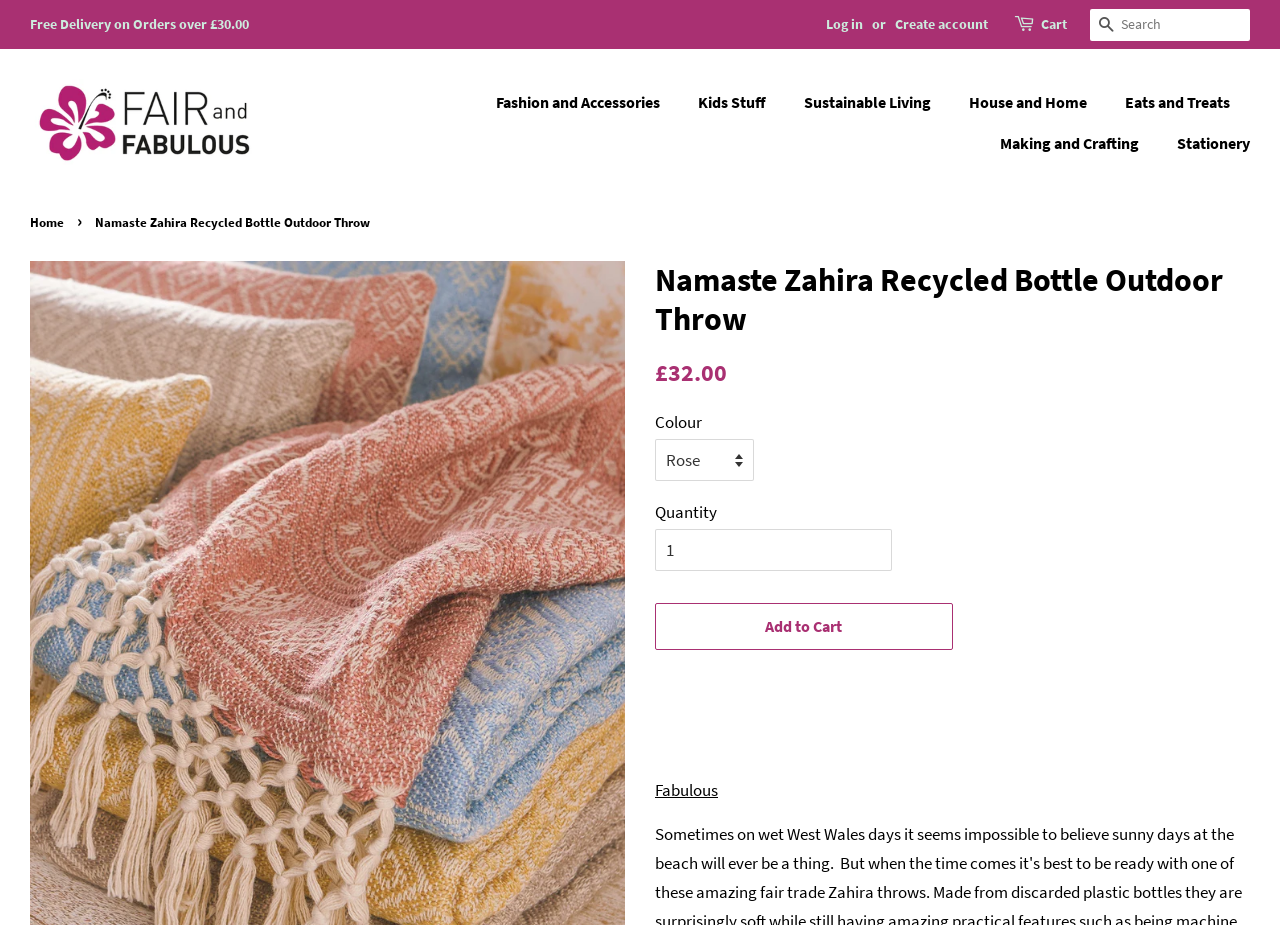Please locate the bounding box coordinates of the element that should be clicked to achieve the given instruction: "Add to Cart".

[0.512, 0.652, 0.744, 0.703]